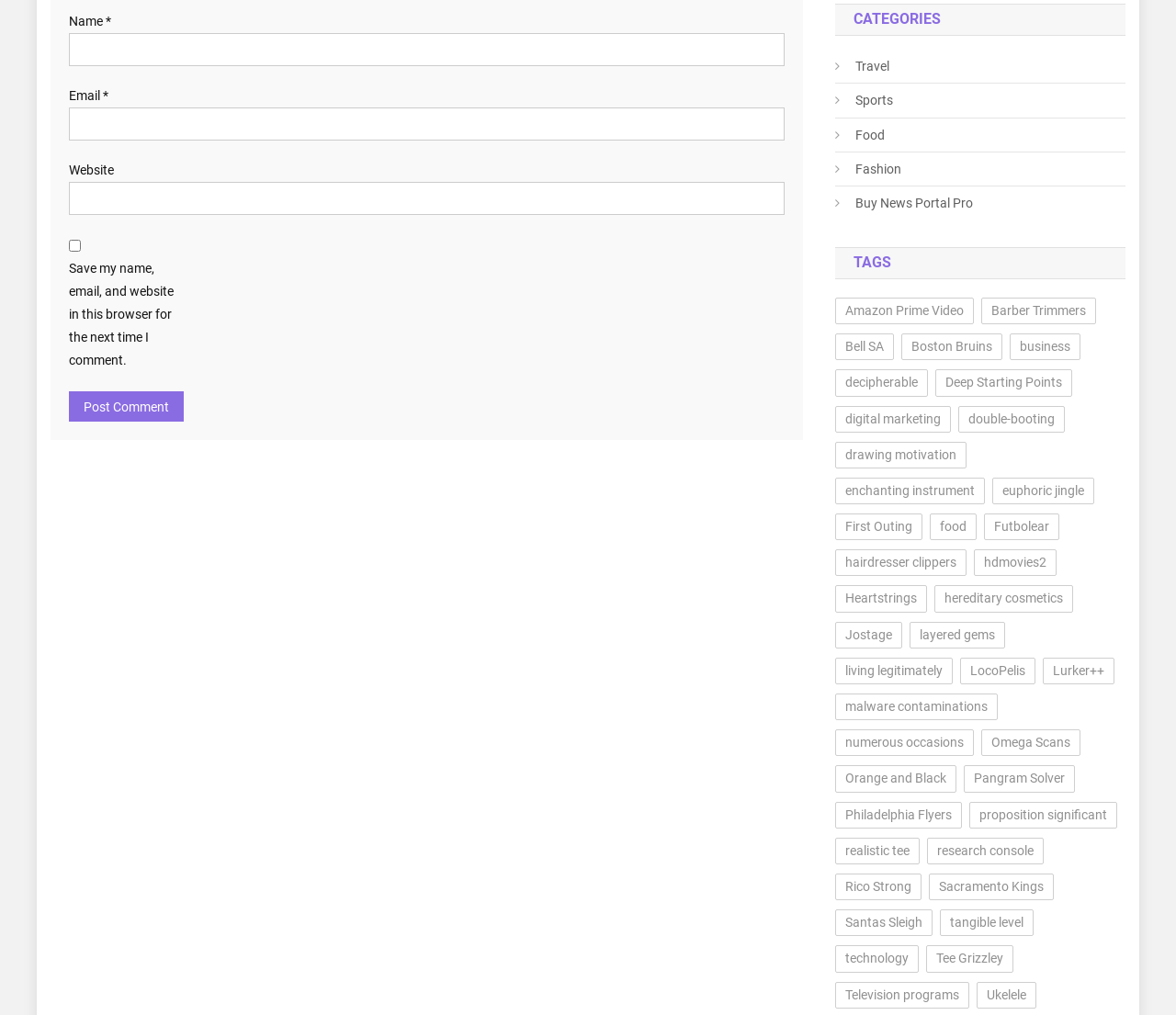What categories are available?
Using the details shown in the screenshot, provide a comprehensive answer to the question.

The categories are listed on the right side of the webpage, with icons preceding each category name. The categories are Travel, Sports, Food, and Fashion.